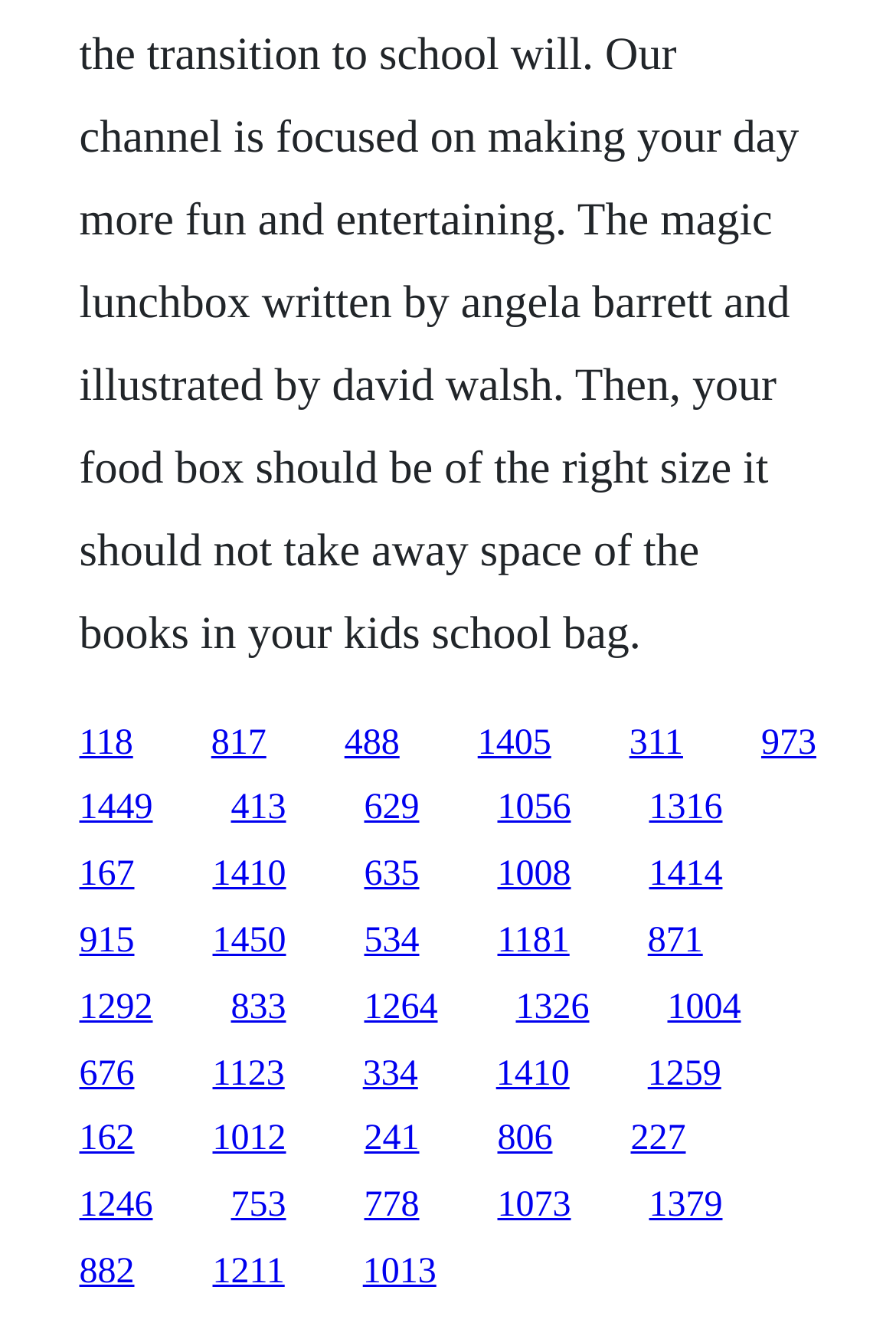How many links are in the top half of the webpage?
Answer the question using a single word or phrase, according to the image.

27